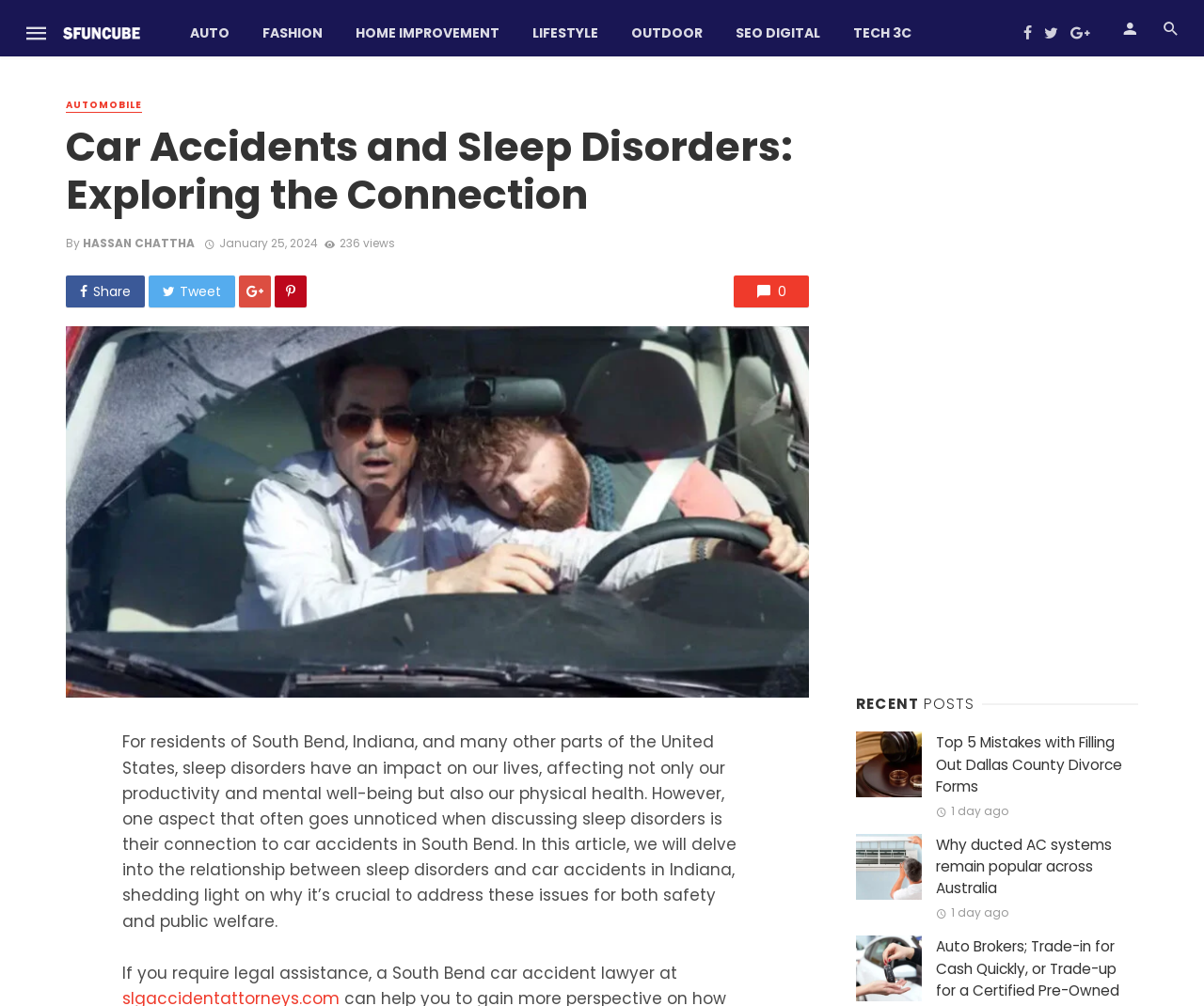Identify the bounding box coordinates of the element that should be clicked to fulfill this task: "Share the article". The coordinates should be provided as four float numbers between 0 and 1, i.e., [left, top, right, bottom].

[0.055, 0.274, 0.12, 0.306]